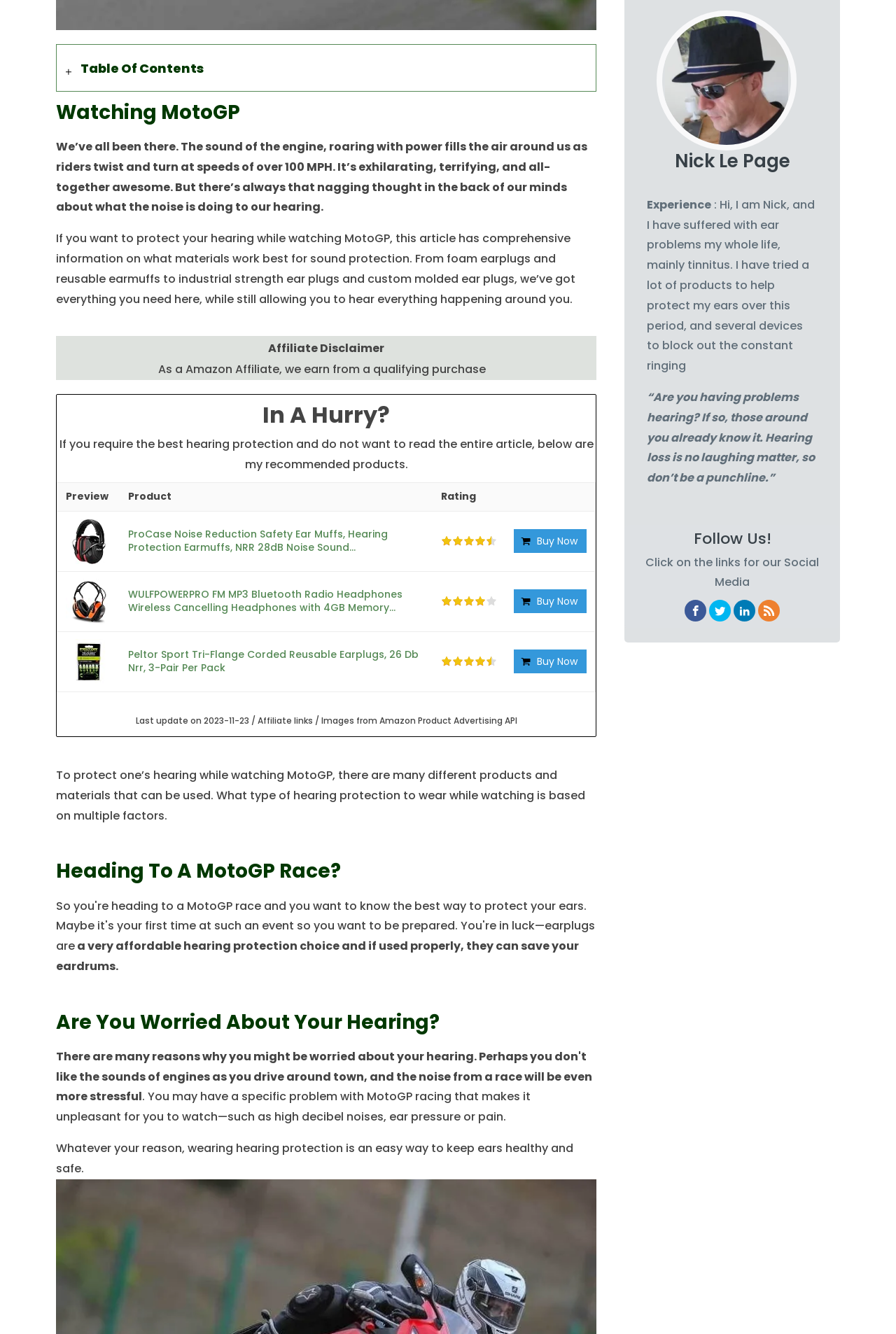Find the UI element described as: "Visit our RSS feed" and predict its bounding box coordinates. Ensure the coordinates are four float numbers between 0 and 1, [left, top, right, bottom].

[0.846, 0.45, 0.87, 0.466]